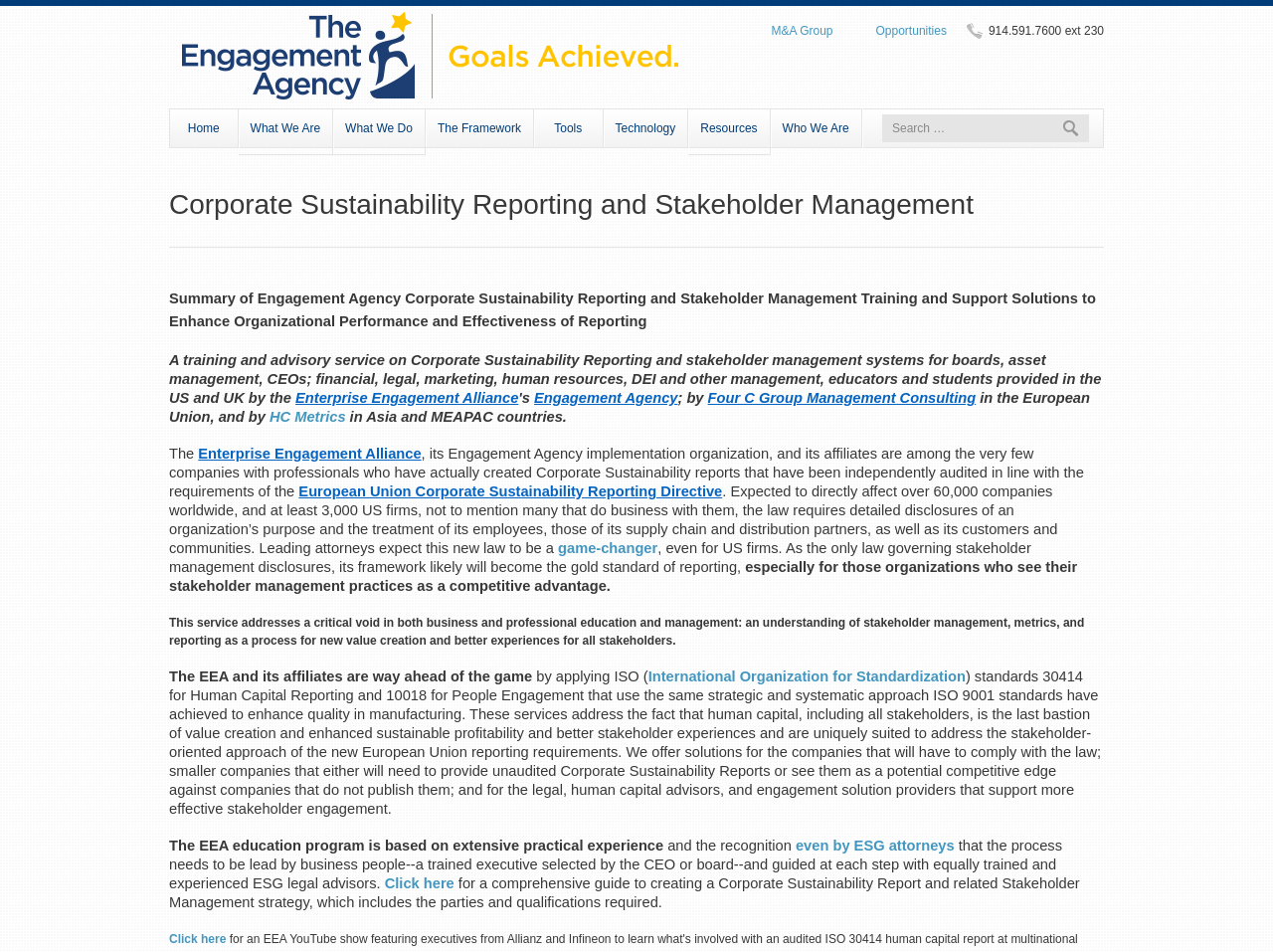Please identify the bounding box coordinates of the element on the webpage that should be clicked to follow this instruction: "Learn about What We Are". The bounding box coordinates should be given as four float numbers between 0 and 1, formatted as [left, top, right, bottom].

[0.187, 0.114, 0.262, 0.163]